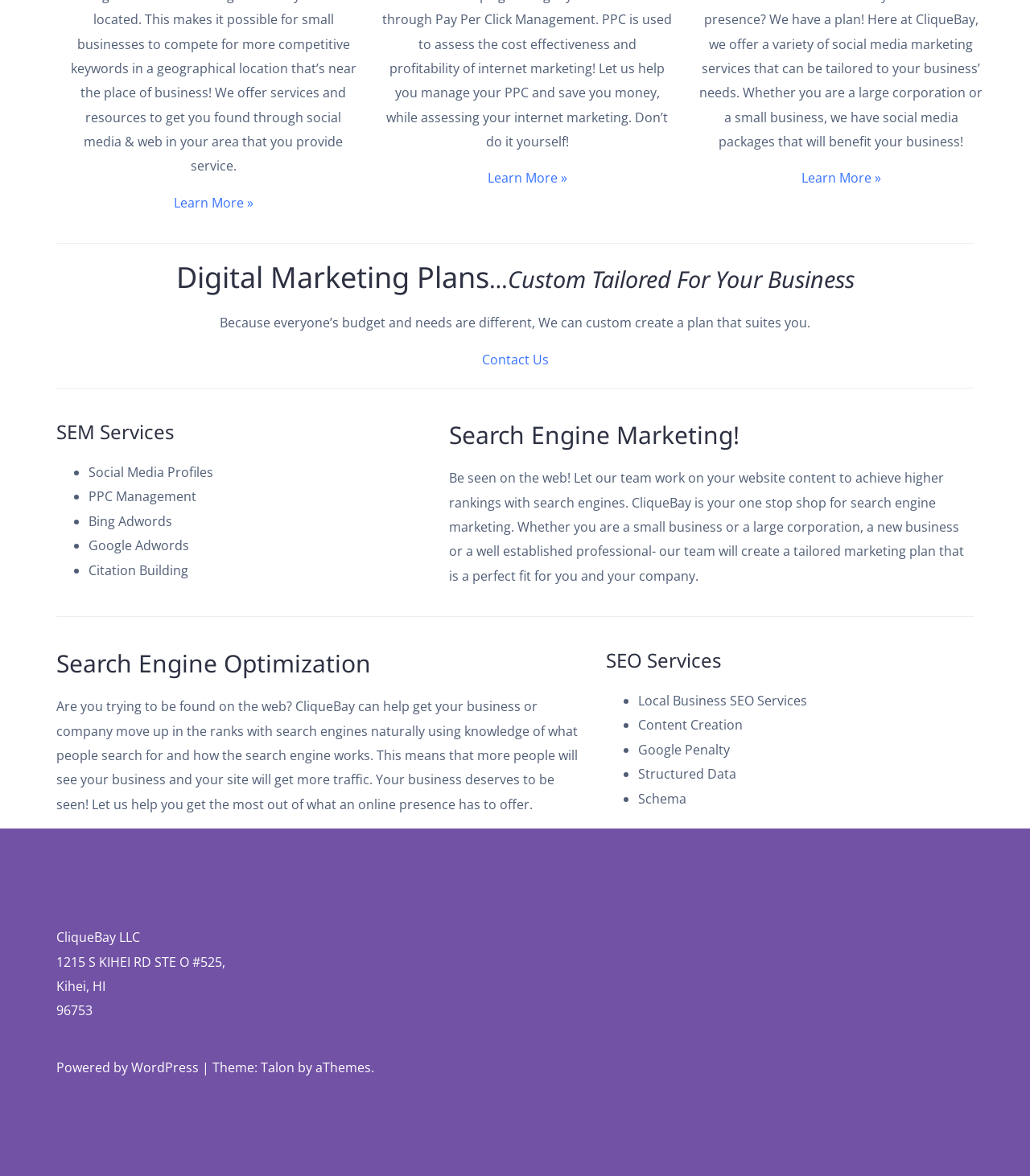What services are offered under SEM?
Look at the image and construct a detailed response to the question.

Under the 'SEM Services' heading, there are five services listed, which are Social Media Profiles, PPC Management, Bing Adwords, Google Adwords, and Citation Building. These services are indicated by list markers and static text.